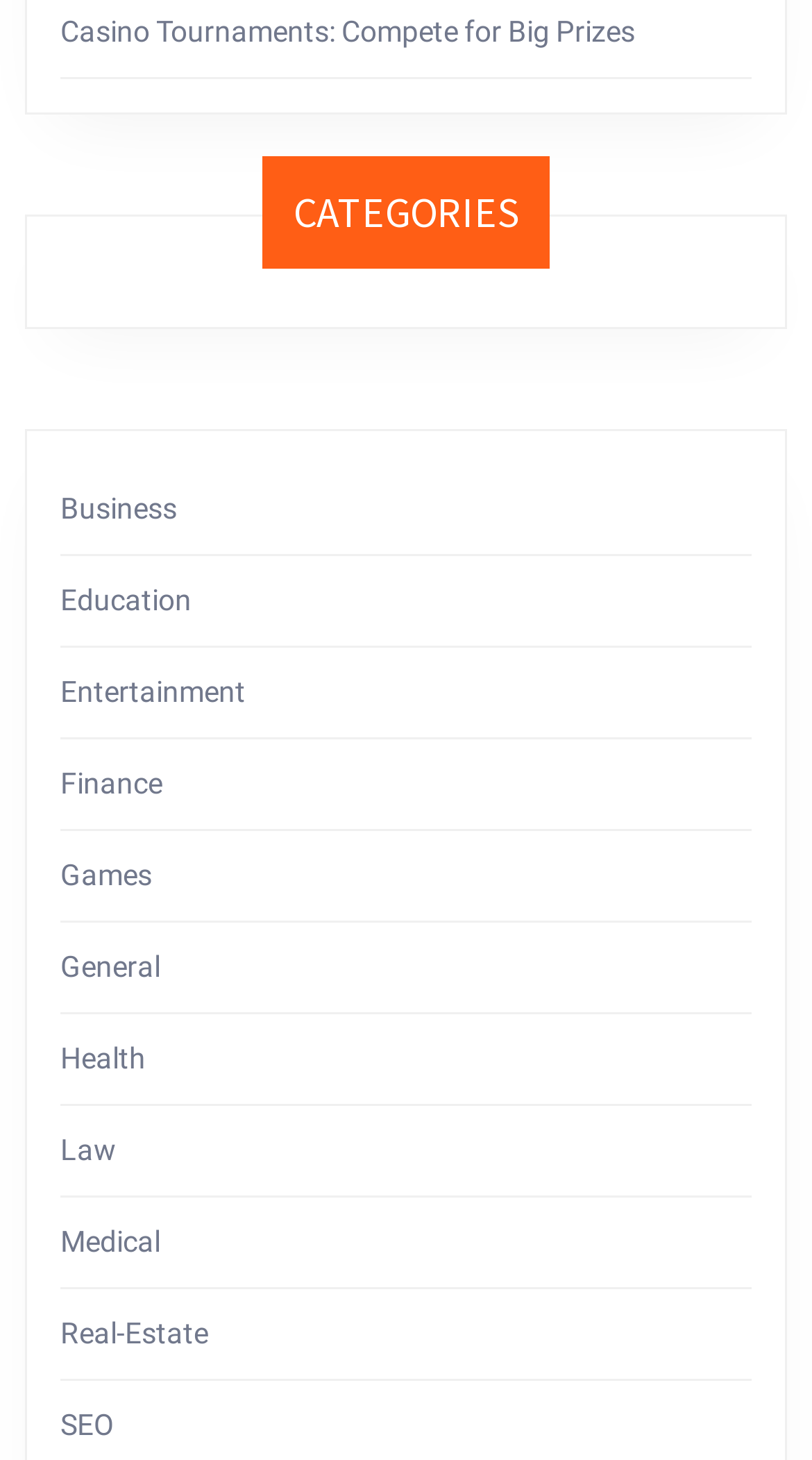What is the category above 'Entertainment'?
Using the information from the image, give a concise answer in one word or a short phrase.

Education